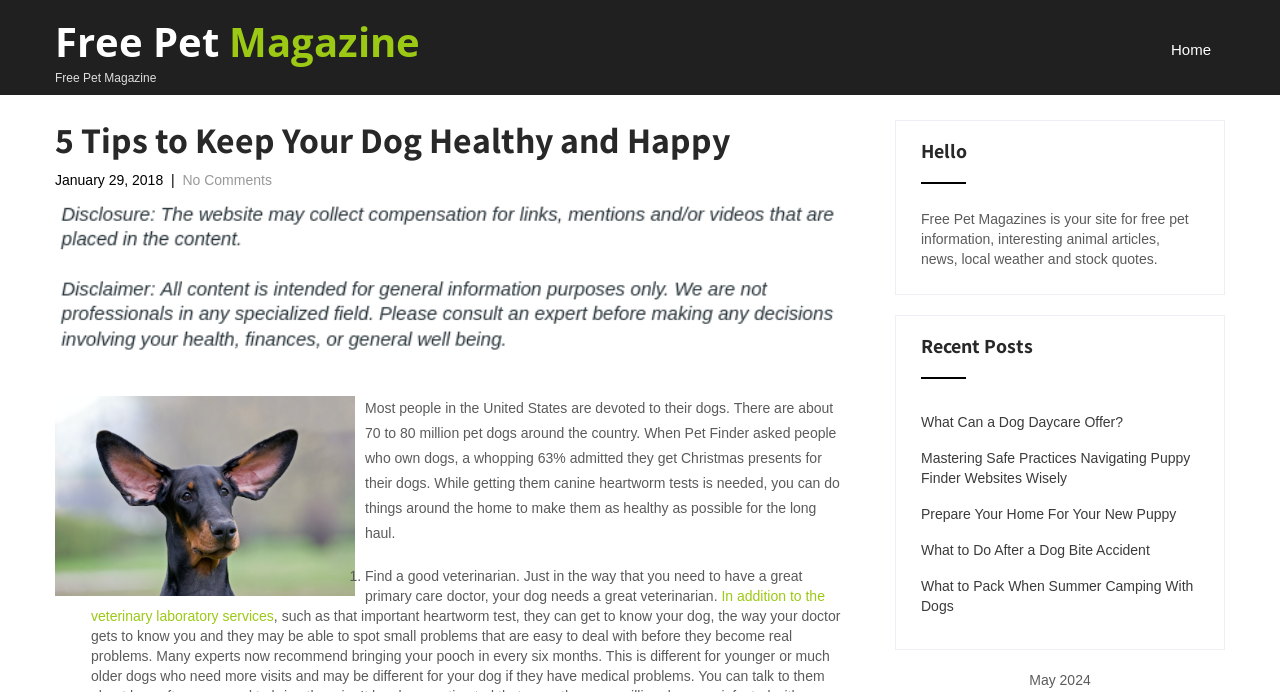Please identify the bounding box coordinates of the element's region that needs to be clicked to fulfill the following instruction: "Check the image of 'Parvo test kit'". The bounding box coordinates should consist of four float numbers between 0 and 1, i.e., [left, top, right, bottom].

[0.043, 0.573, 0.277, 0.862]